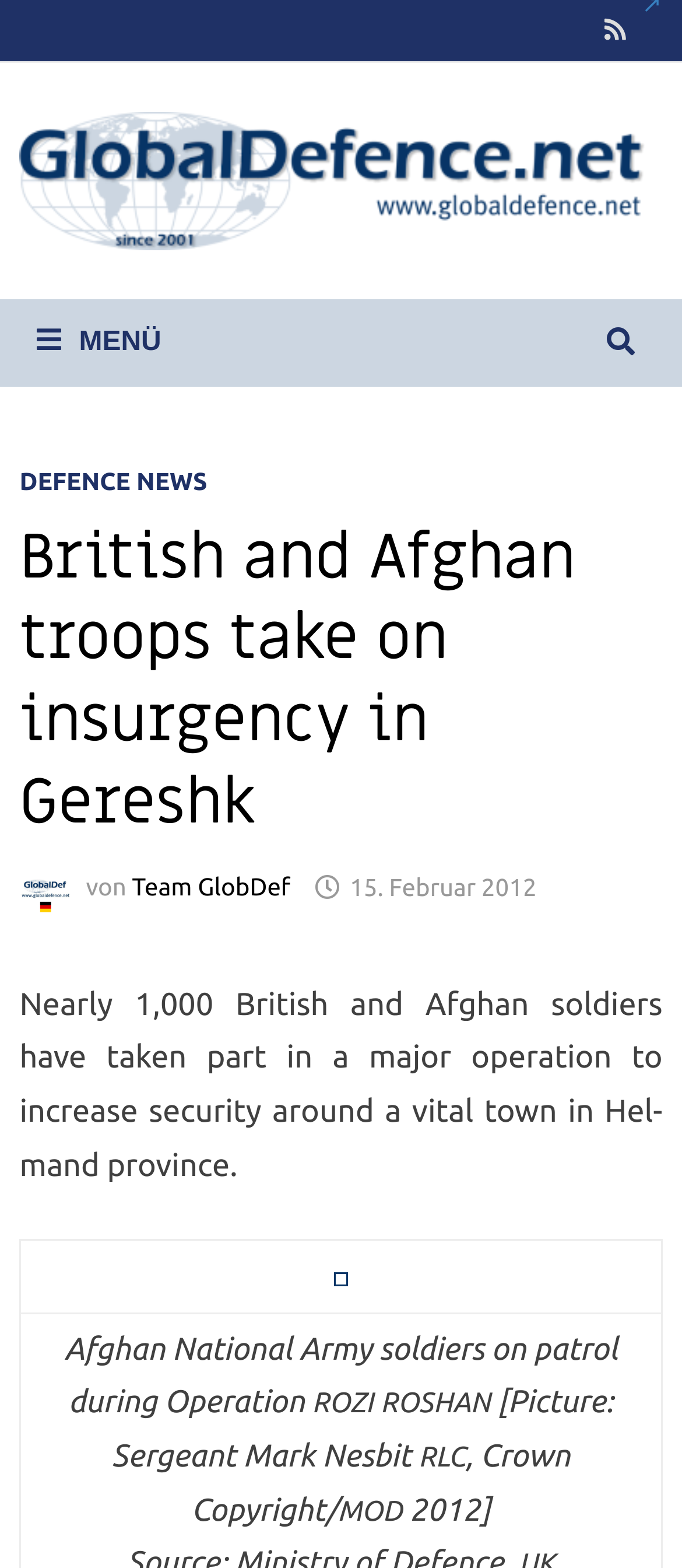Review the image closely and give a comprehensive answer to the question: What is the website's name?

The website's name can be found in the top-left corner of the webpage, where it is written as 'GlobalDefence.net -Streitkräfte der Welt'.